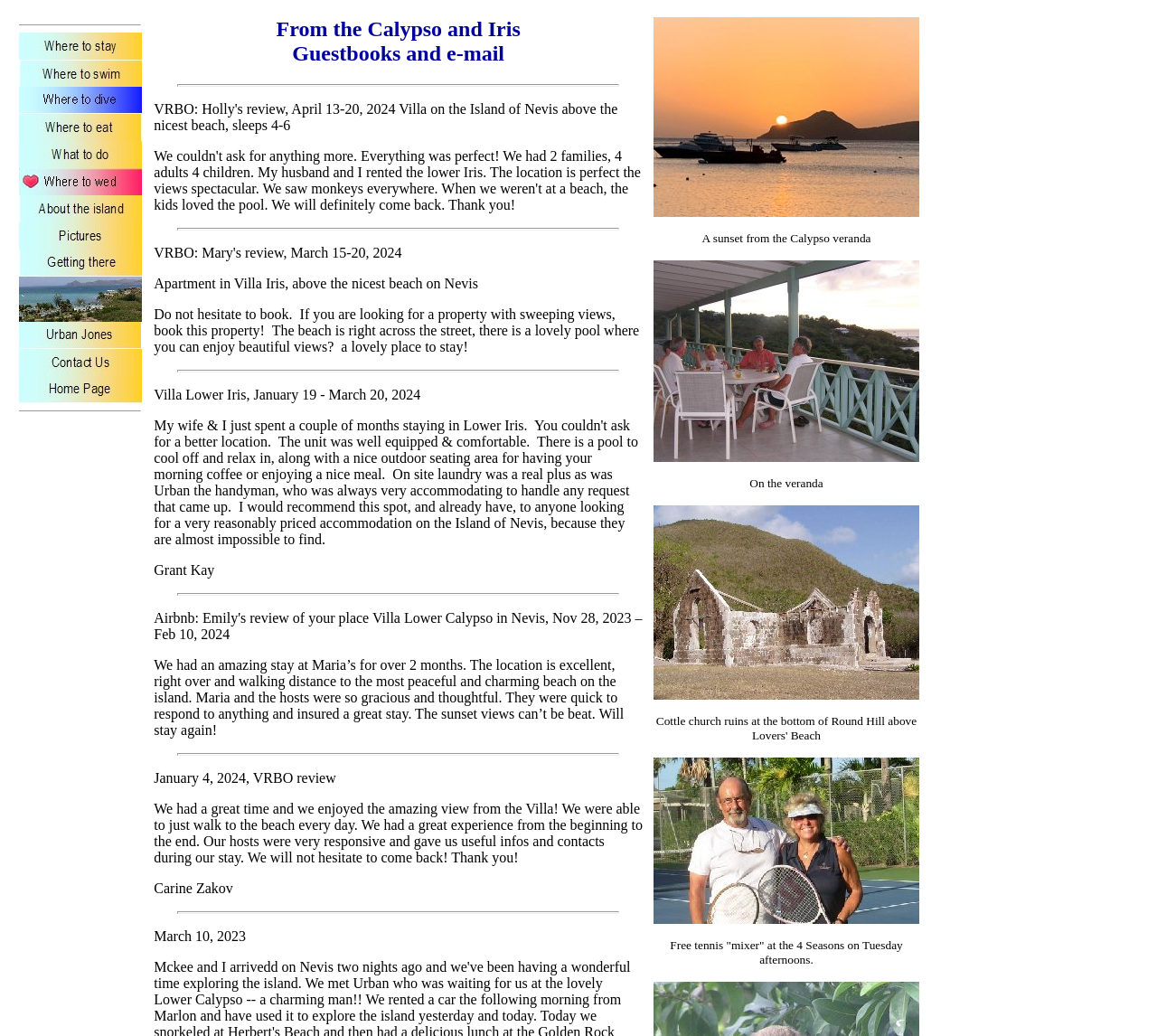Find the bounding box of the UI element described as: "International Moves". The bounding box coordinates should be given as four float values between 0 and 1, i.e., [left, top, right, bottom].

None